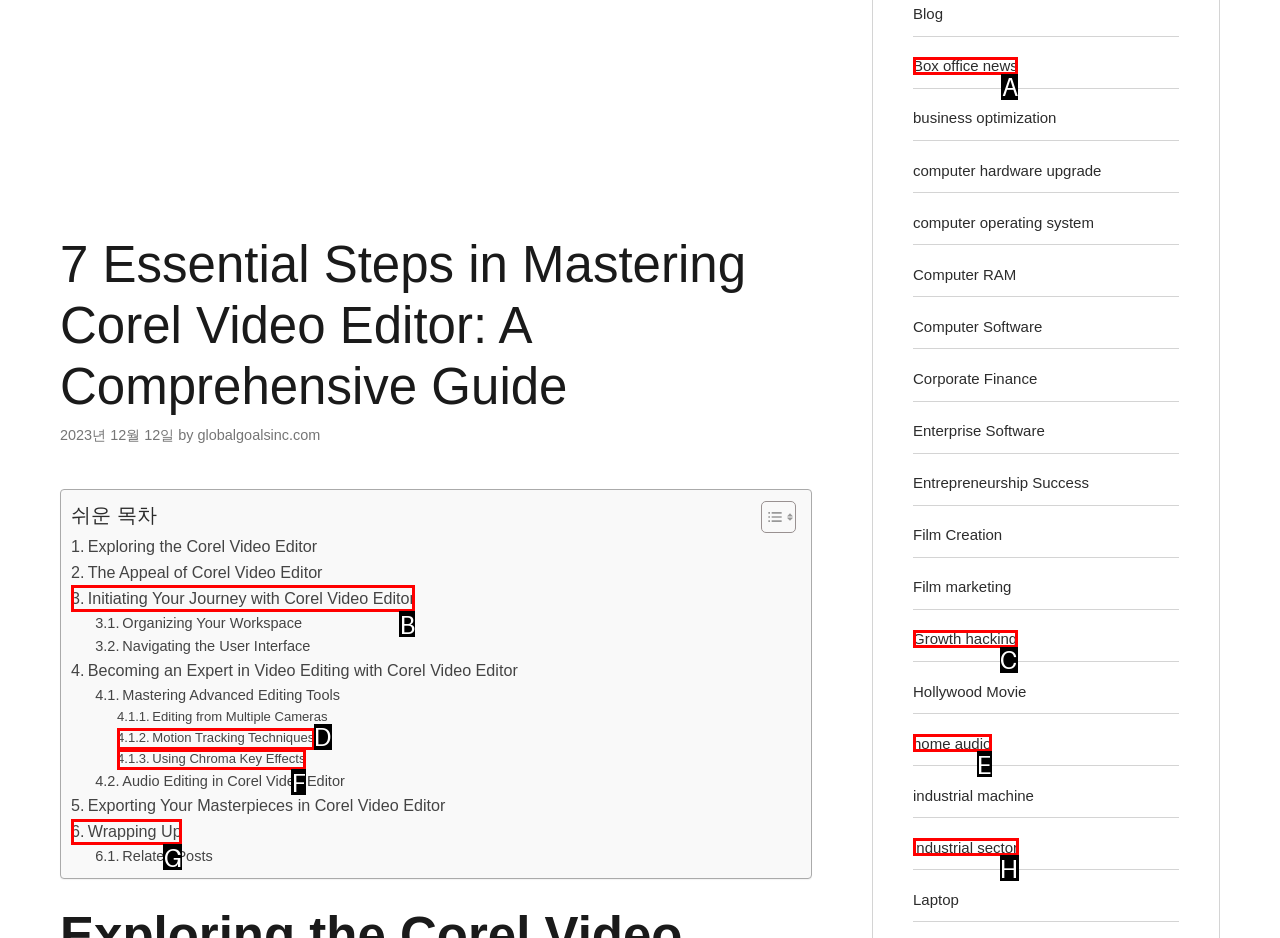Based on the given description: Motion Tracking Techniques, determine which HTML element is the best match. Respond with the letter of the chosen option.

D